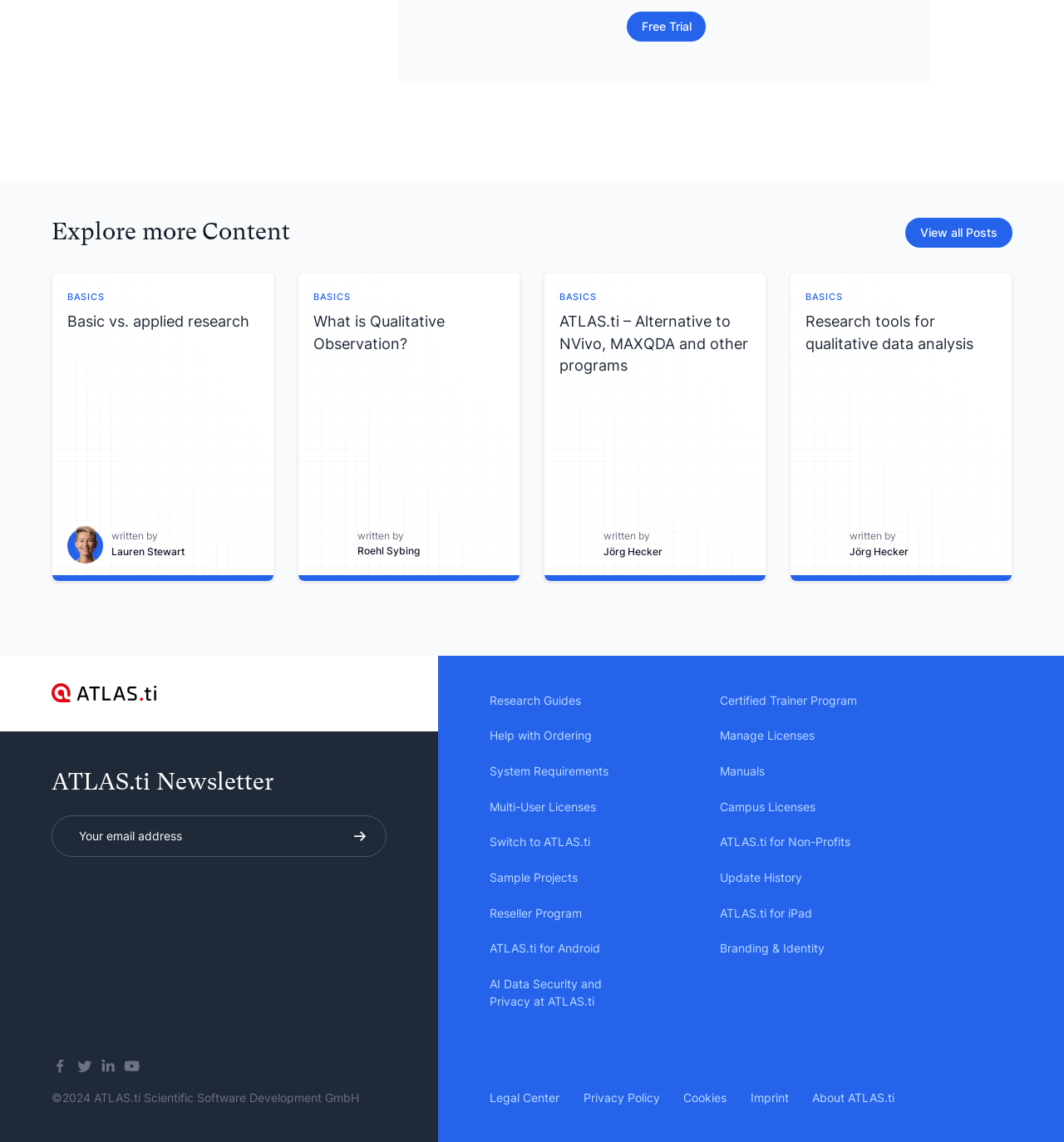What is the language of the webpage?
Please provide a single word or phrase as your answer based on the screenshot.

English